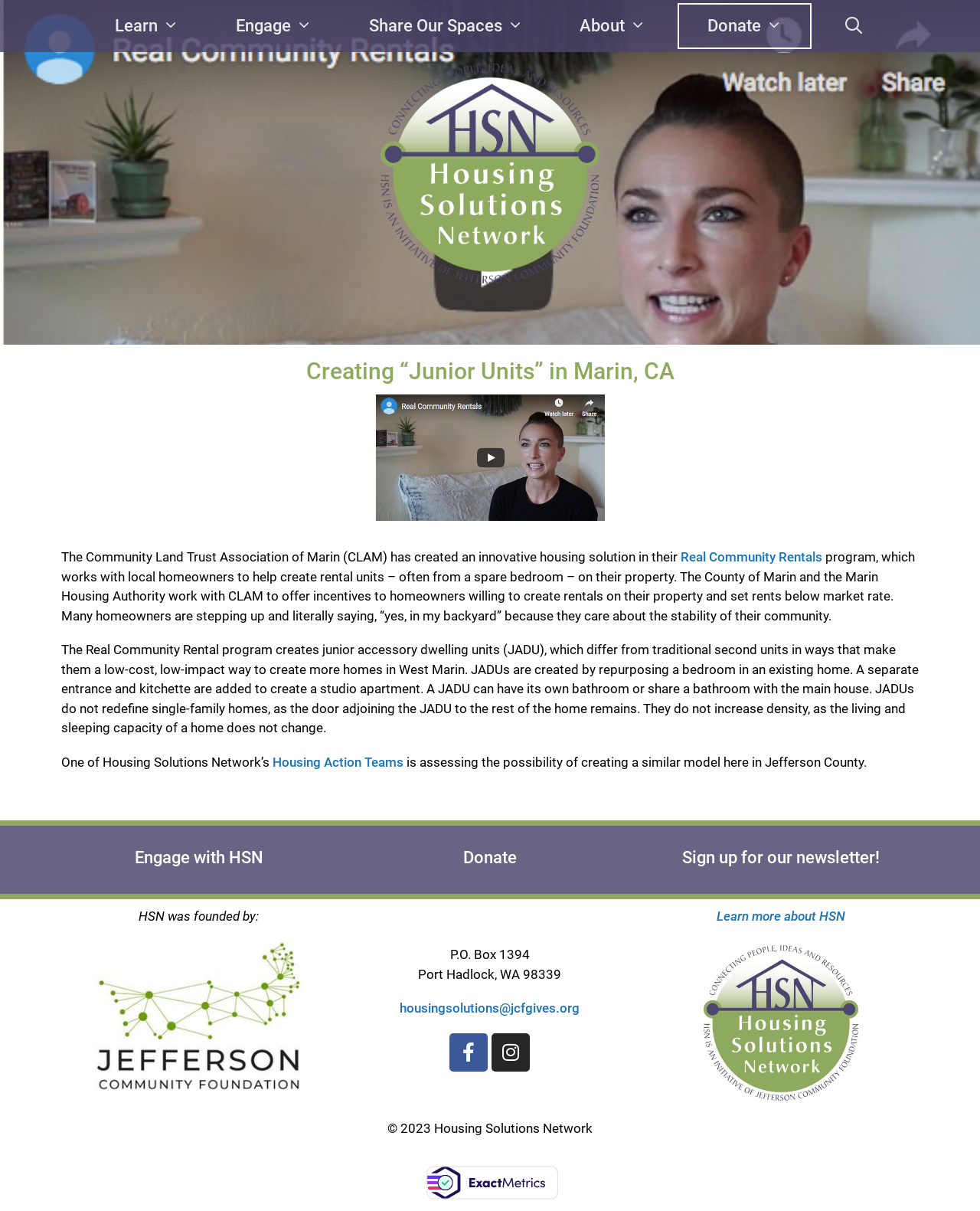Please identify the bounding box coordinates of where to click in order to follow the instruction: "Learn more about Housing Solutions Network".

[0.383, 0.136, 0.617, 0.148]